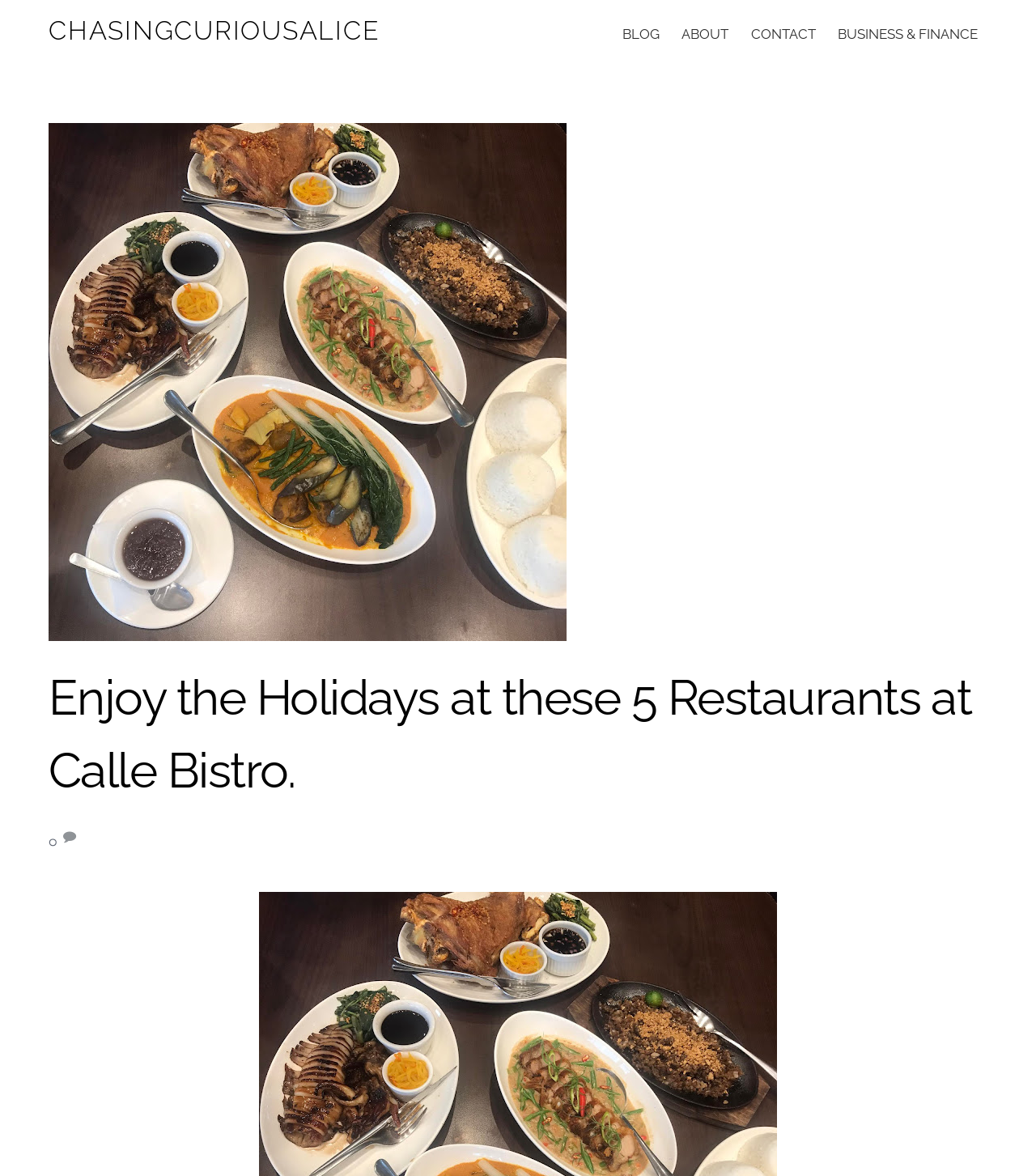What is the purpose of the article?
Please provide a single word or phrase as your answer based on the screenshot.

To recommend restaurants